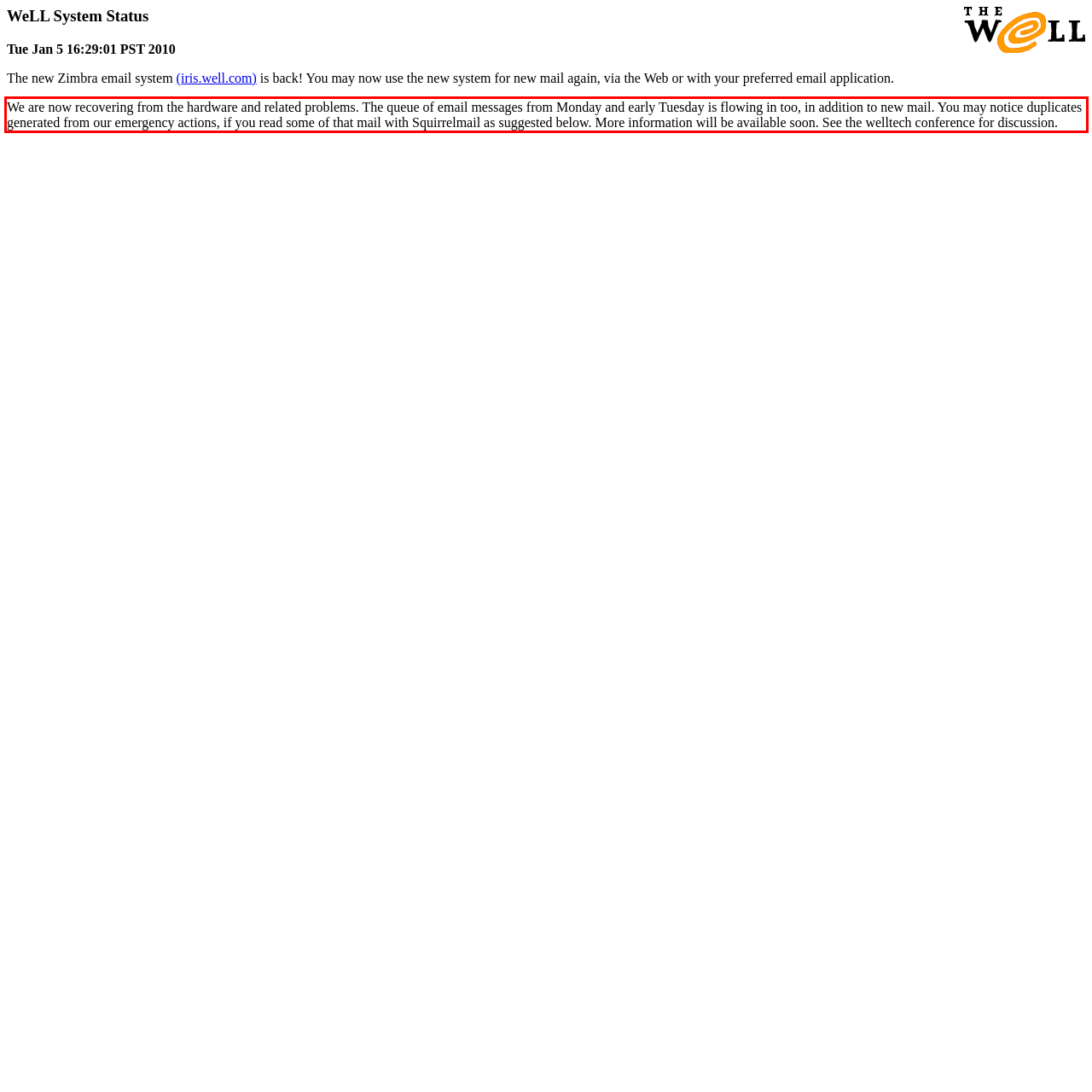Look at the webpage screenshot and recognize the text inside the red bounding box.

We are now recovering from the hardware and related problems. The queue of email messages from Monday and early Tuesday is flowing in too, in addition to new mail. You may notice duplicates generated from our emergency actions, if you read some of that mail with Squirrelmail as suggested below. More information will be available soon. See the welltech conference for discussion.